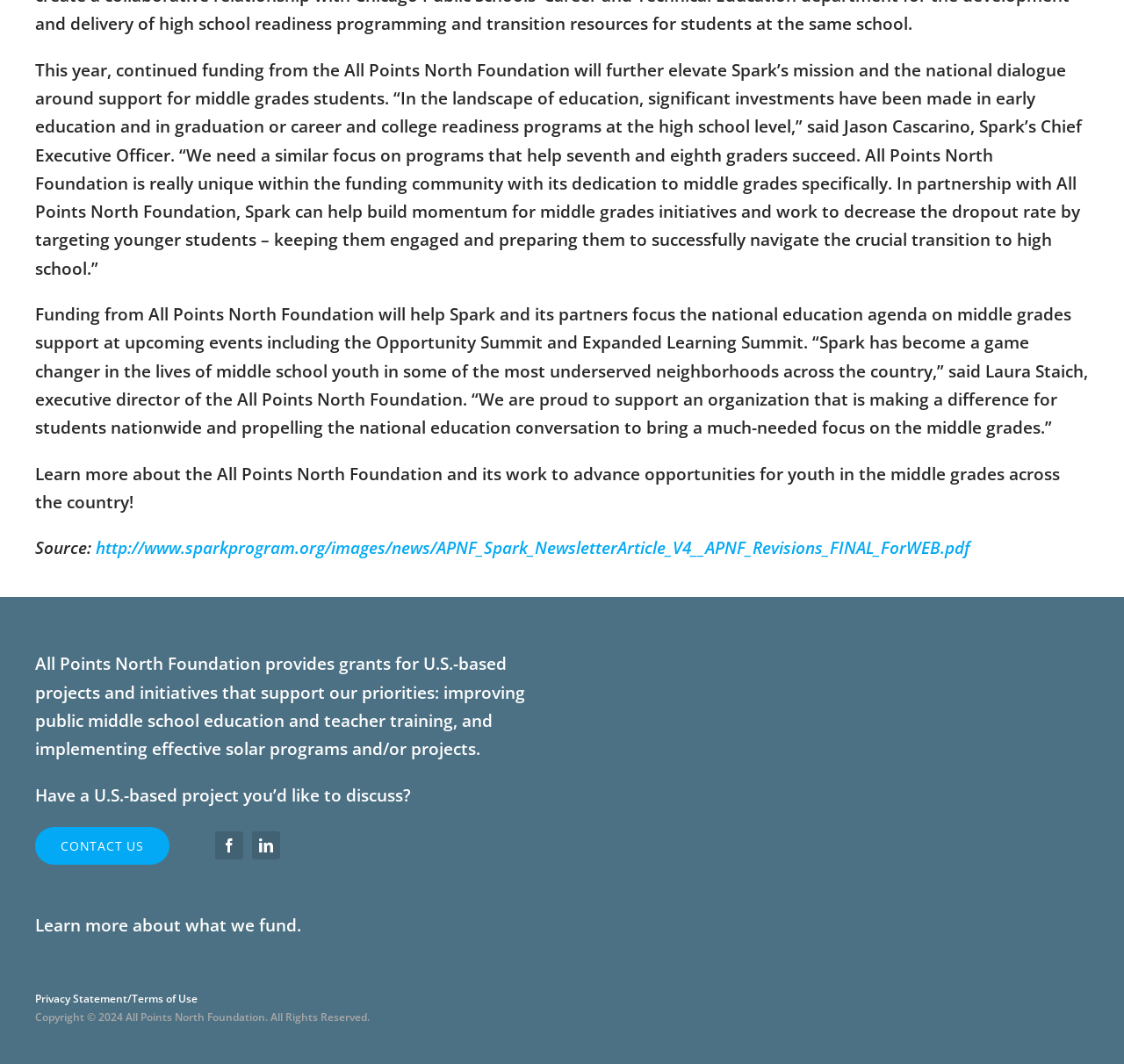Please determine the bounding box coordinates for the UI element described as: "http://www.sparkprogram.org/images/news/APNF_Spark_NewsletterArticle_V4__APNF_Revisions_FINAL_ForWEB.pdf".

[0.085, 0.504, 0.863, 0.526]